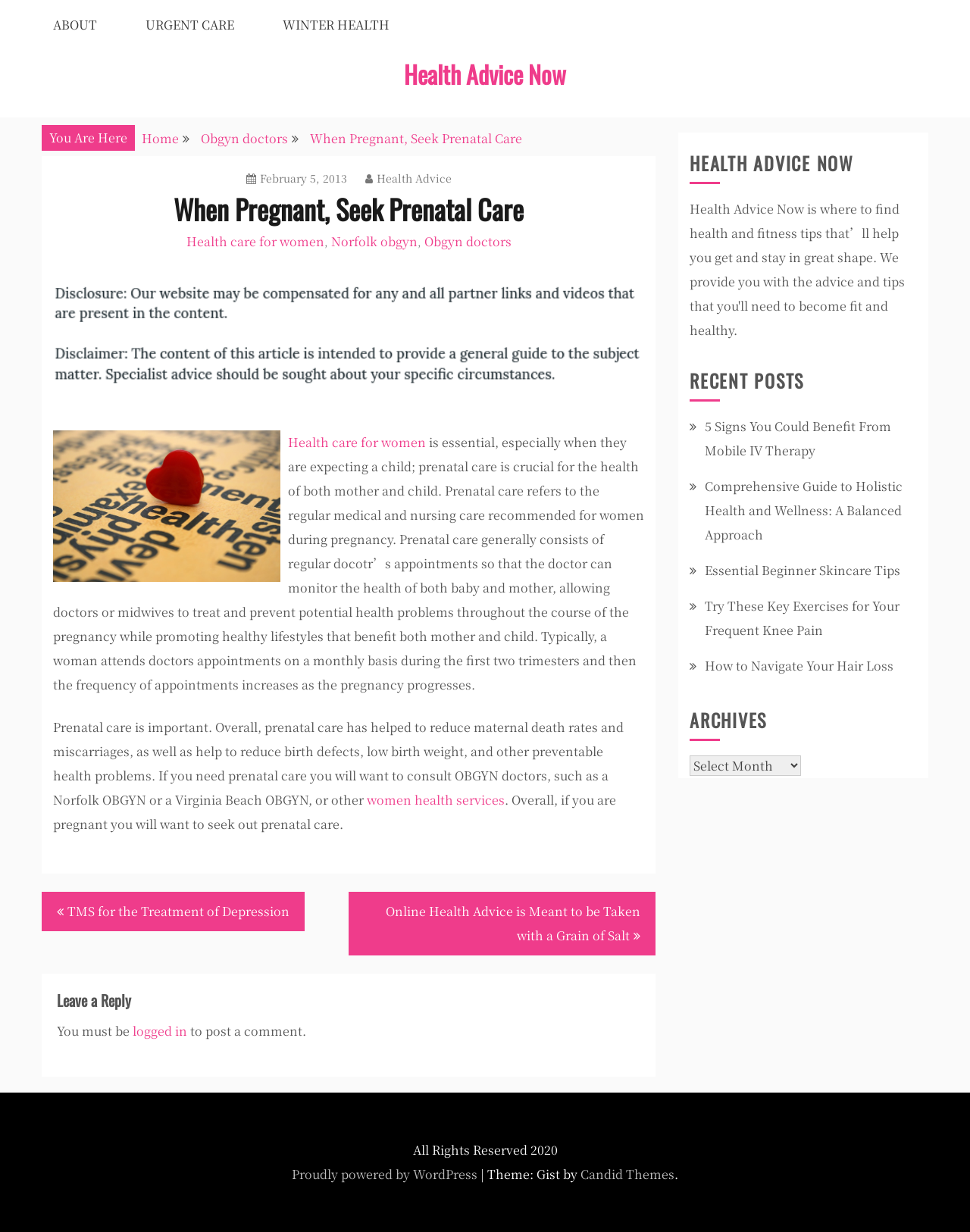What is the benefit of prenatal care?
Please provide a single word or phrase as the answer based on the screenshot.

Reduce health problems